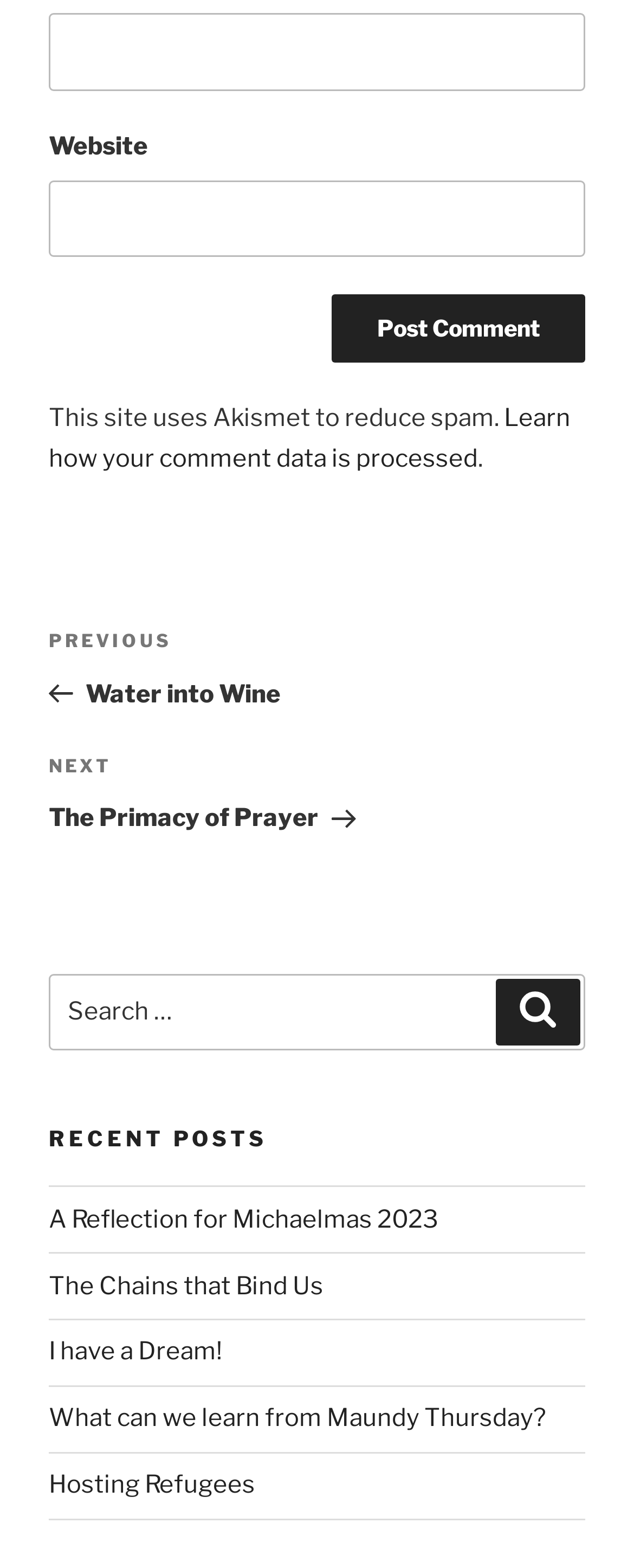Provide a one-word or brief phrase answer to the question:
What is the button below the 'Website' textbox for?

Post Comment